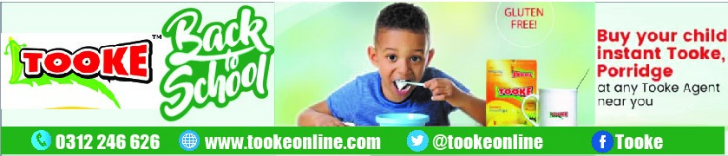What is the target audience of the advertisement?
Please give a detailed and thorough answer to the question, covering all relevant points.

The advertisement is part of the 'Back to School' campaign, and it features a happy child enjoying a bowl of porridge, which implies that the target audience of the advertisement is families preparing for the school season.